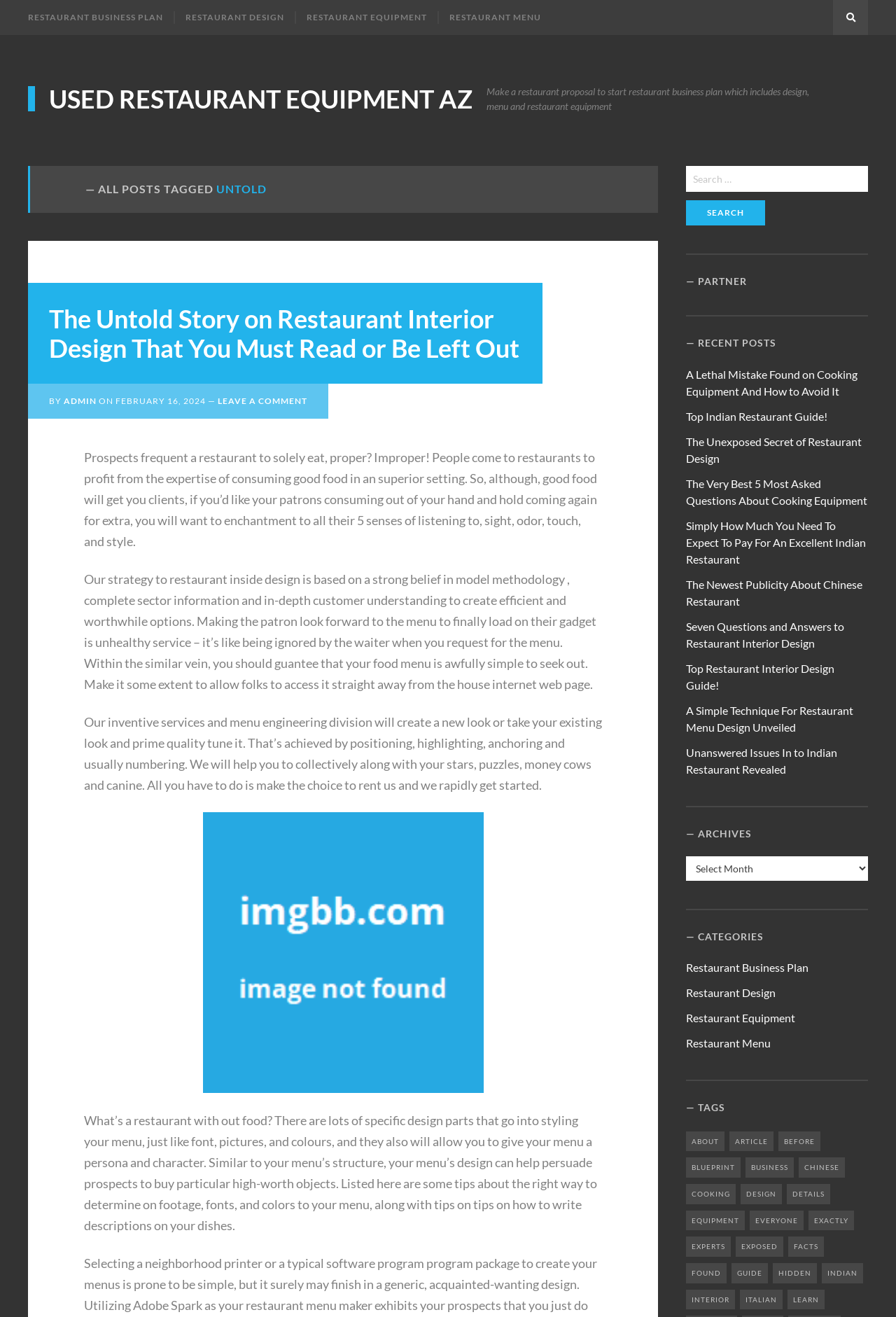Please specify the bounding box coordinates of the clickable region necessary for completing the following instruction: "Click on the 'RESTAURANT BUSINESS PLAN' link". The coordinates must consist of four float numbers between 0 and 1, i.e., [left, top, right, bottom].

[0.031, 0.009, 0.194, 0.018]